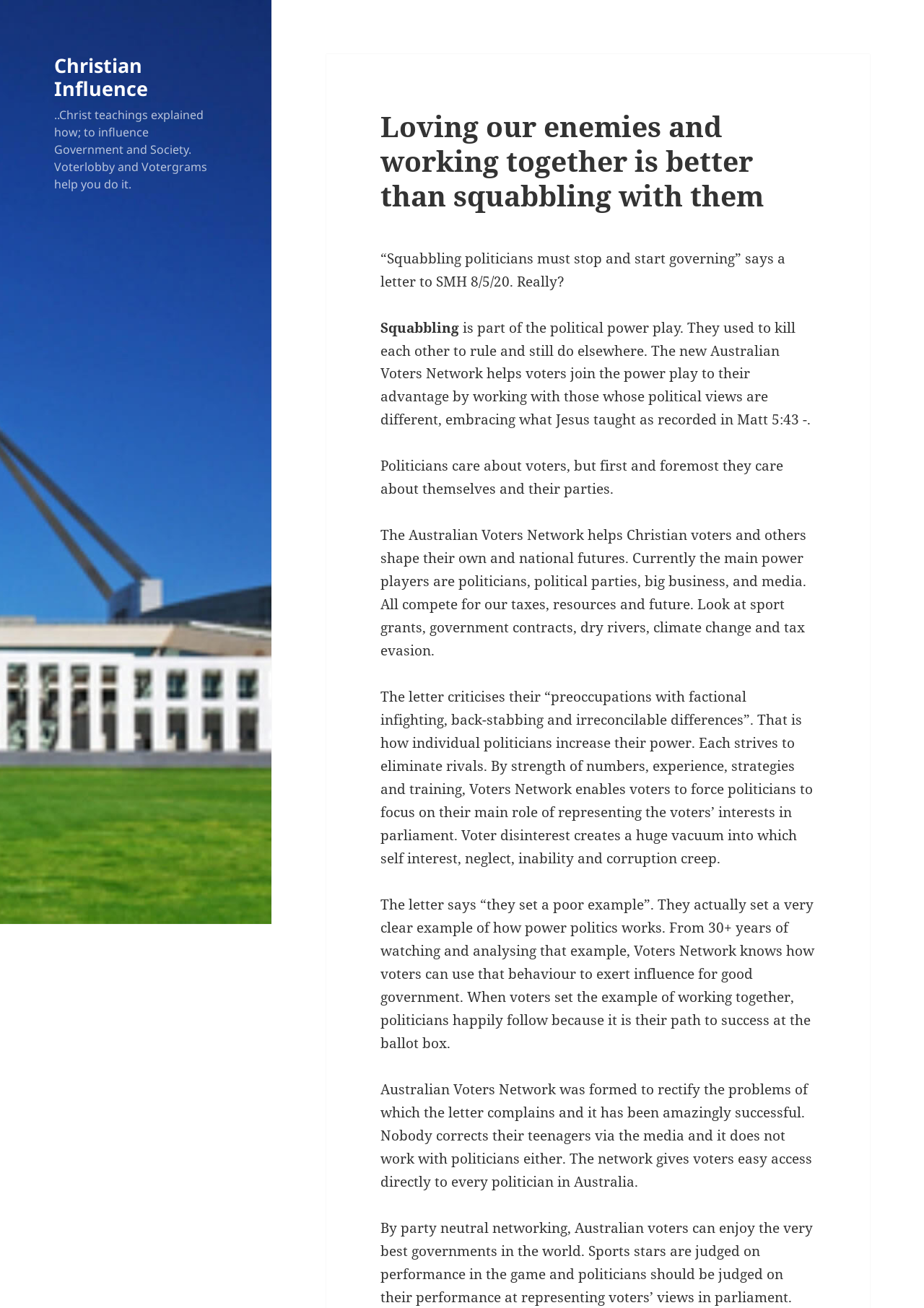Please answer the following query using a single word or phrase: 
What is the main purpose of the Australian Voters Network?

To help voters shape their own and national futures